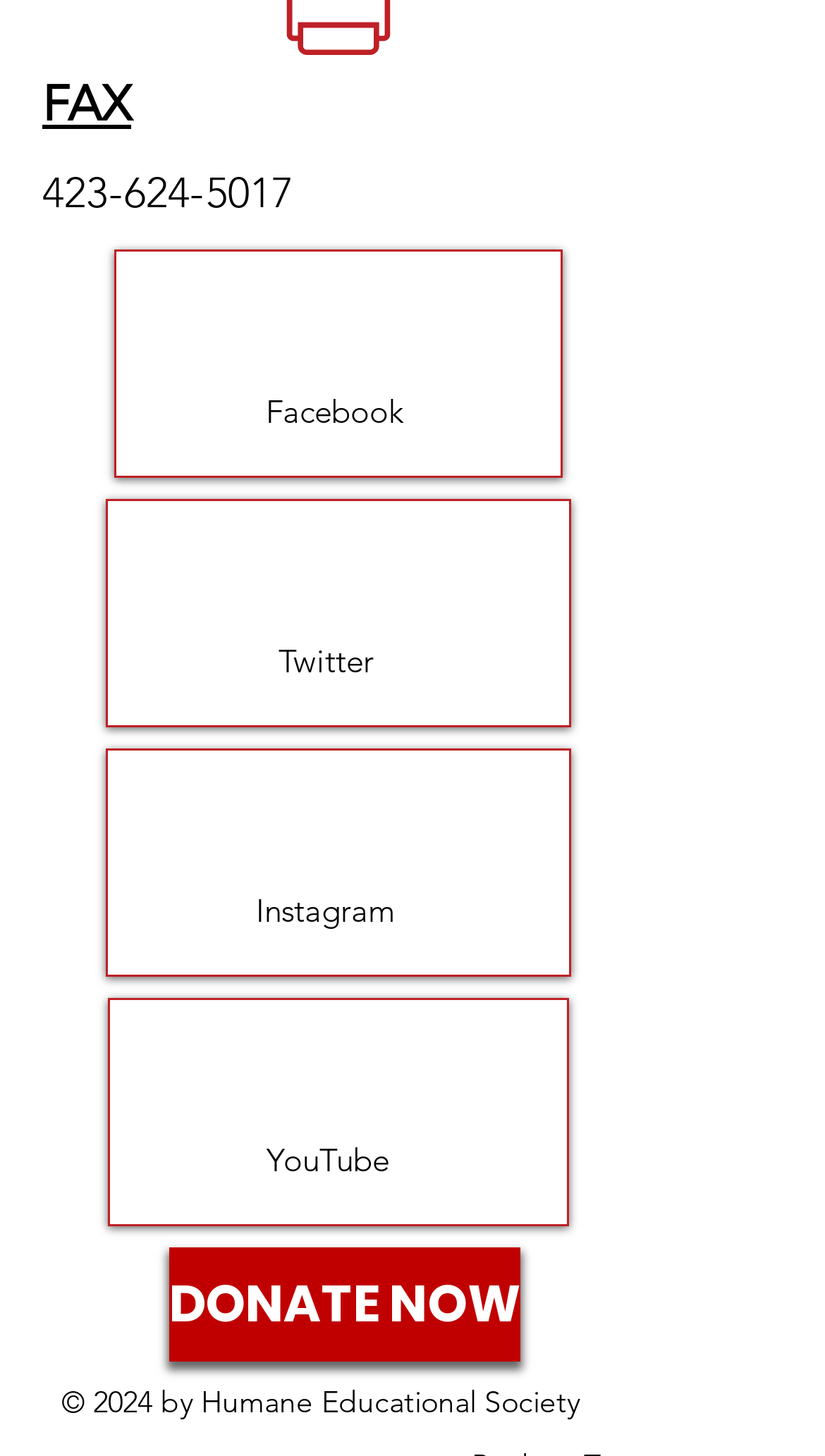Identify the bounding box coordinates of the element to click to follow this instruction: 'click Facebook'. Ensure the coordinates are four float values between 0 and 1, provided as [left, top, right, bottom].

[0.195, 0.254, 0.615, 0.312]